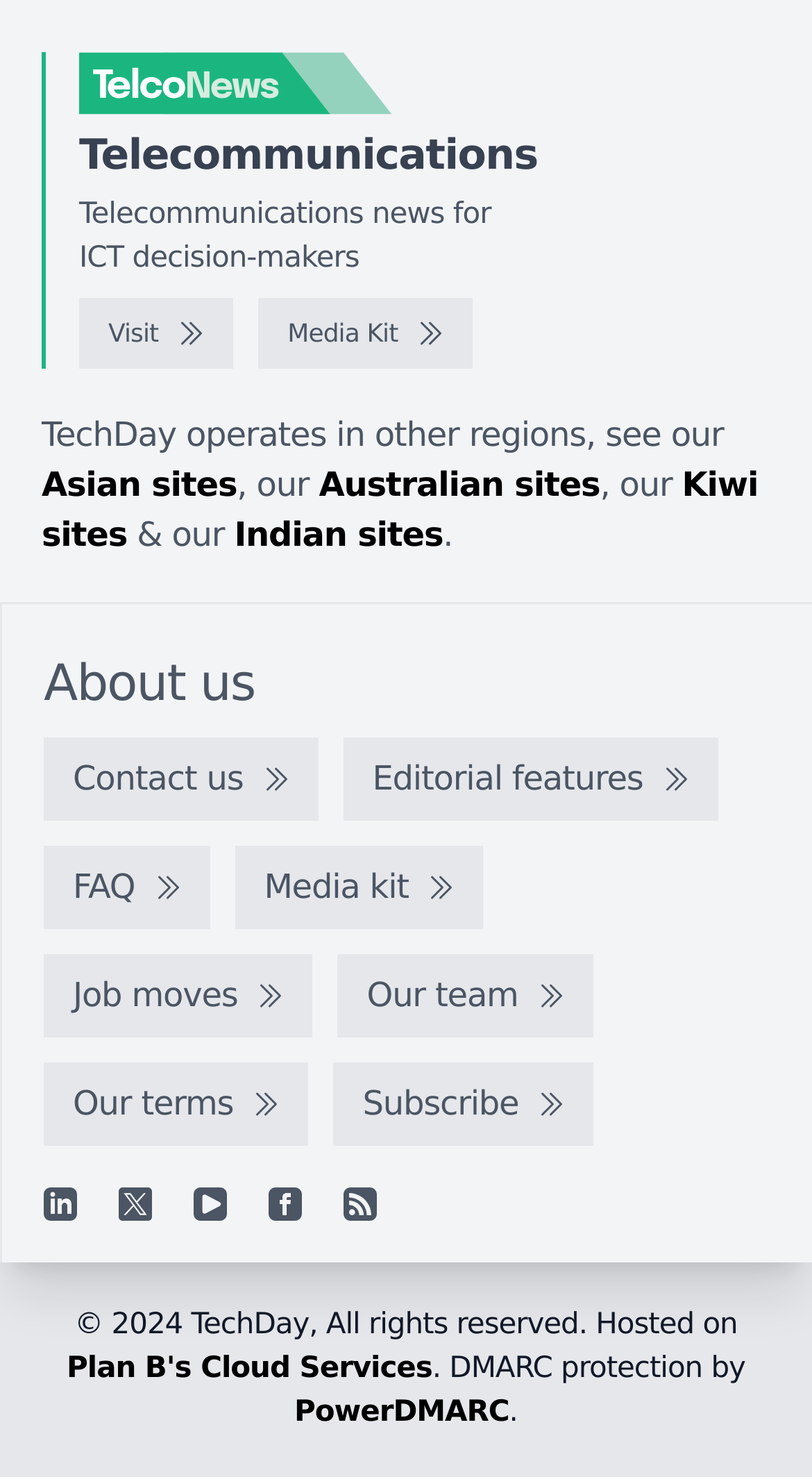Identify the bounding box coordinates of the region that needs to be clicked to carry out this instruction: "View the FAQ". Provide these coordinates as four float numbers ranging from 0 to 1, i.e., [left, top, right, bottom].

[0.054, 0.573, 0.258, 0.63]